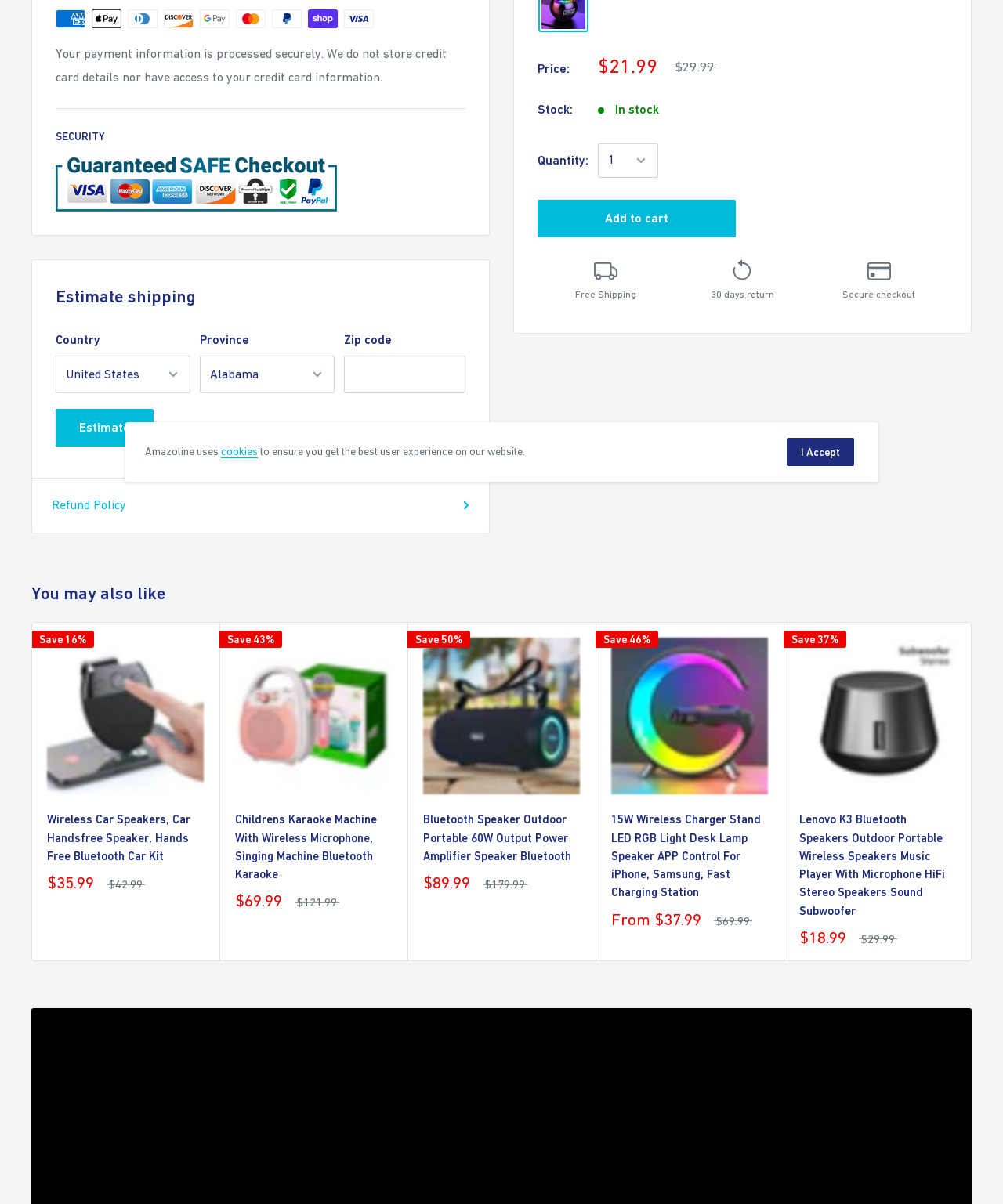Bounding box coordinates are to be given in the format (top-left x, top-left y, bottom-right x, bottom-right y). All values must be floating point numbers between 0 and 1. Provide the bounding box coordinate for the UI element described as: Refund Policy

[0.052, 0.41, 0.468, 0.43]